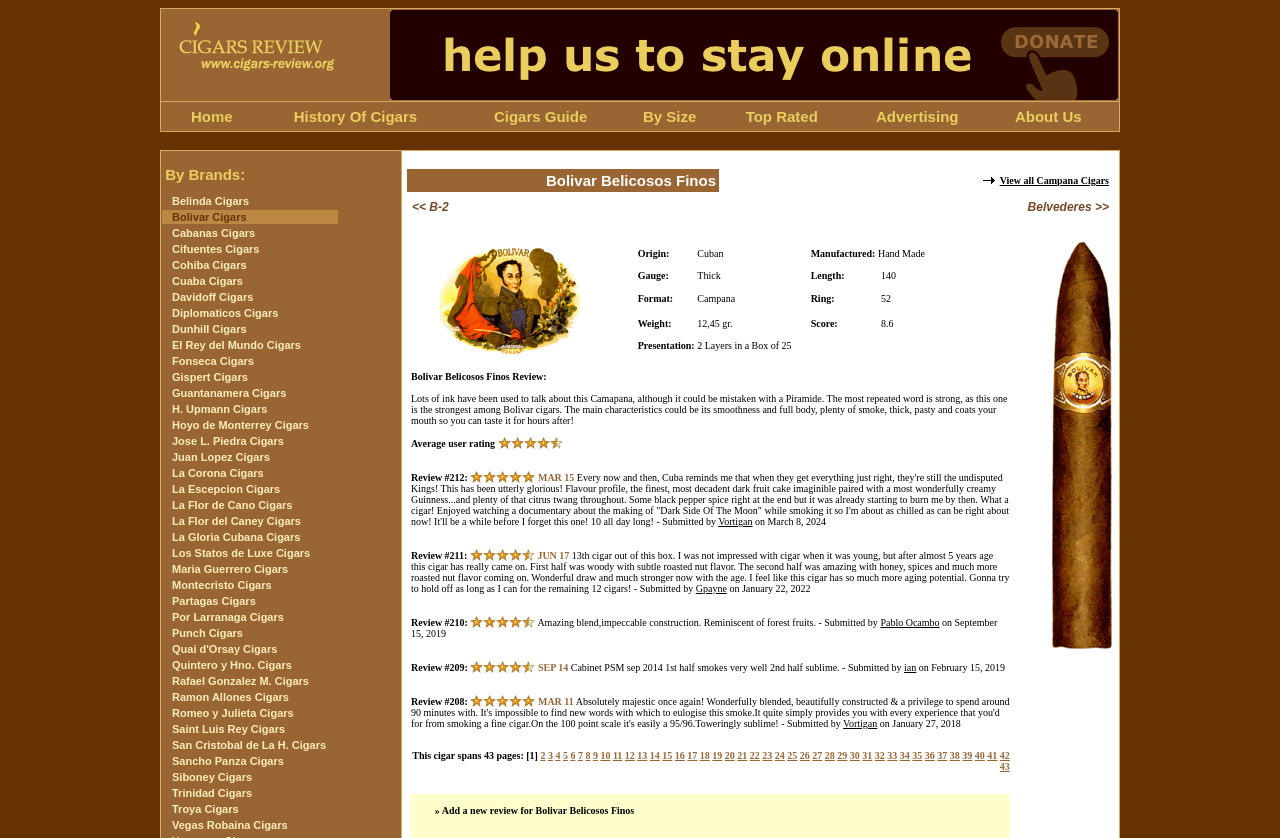Please answer the following question using a single word or phrase: 
What is the last brand of cigar listed under 'By Brands'?

La Corona